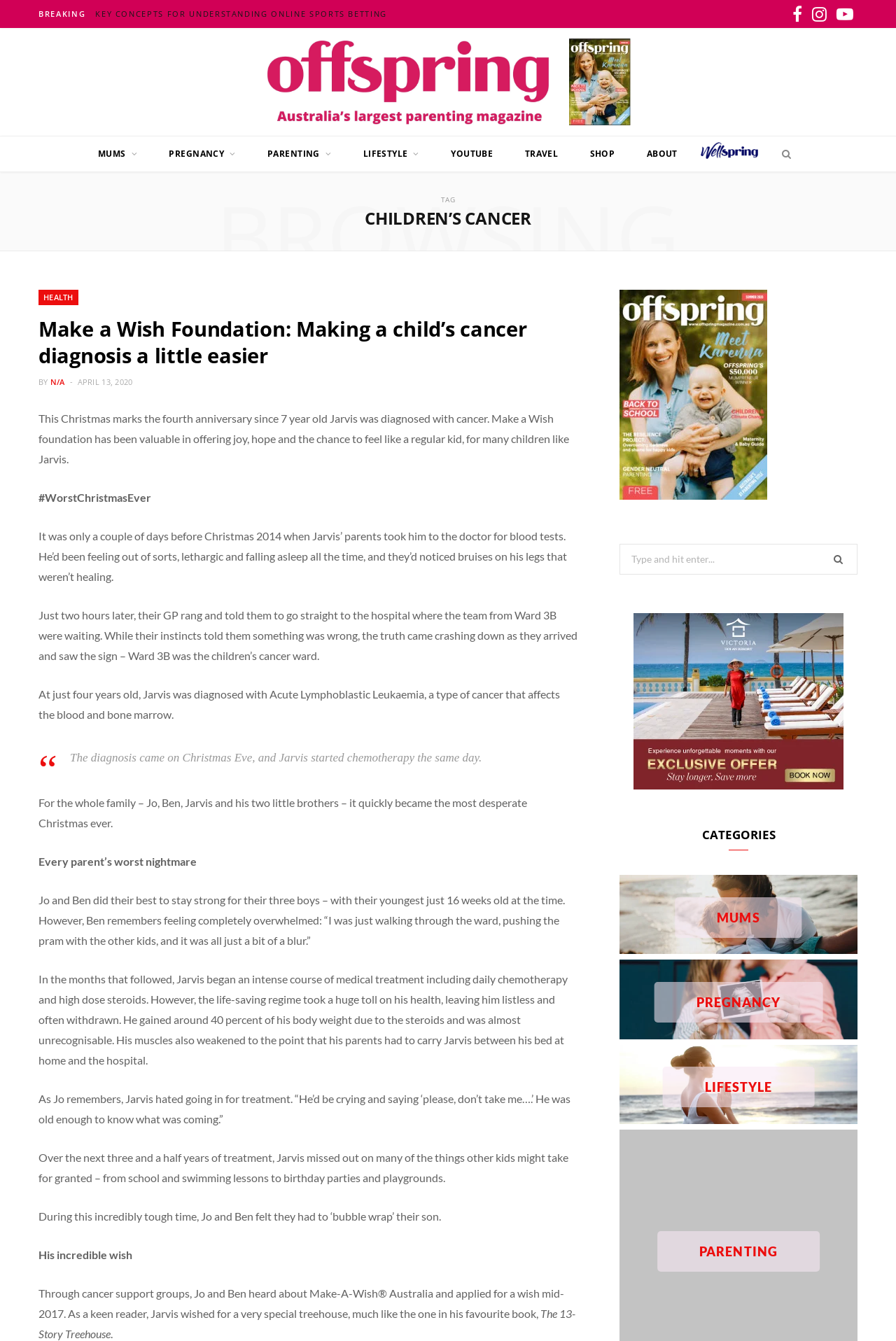Describe all the key features of the webpage in detail.

The webpage is about children's cancer, specifically the story of a 7-year-old boy named Jarvis who was diagnosed with Acute Lymphoblastic Leukaemia. The page is divided into several sections. At the top, there is a breaking news section with a link to an article about online sports betting. Below that, there are social media links to Facebook, Instagram, and YouTube, as well as a link to the Offspring Magazine website.

On the left side of the page, there is a menu with links to various categories, including Mums, Pregnancy, Parenting, Lifestyle, and Travel. Below the menu, there is a section with a heading "CHILDREN'S CANCER" and a subheading "Make a Wish Foundation: Making a child's cancer diagnosis a little easier". This section tells the story of Jarvis's diagnosis and treatment, including his experience with chemotherapy and steroids.

The story is divided into several paragraphs, with quotes from Jarvis's parents, Jo and Ben, about their experience. There are also links to related articles and a search bar at the bottom of the page. On the right side of the page, there are buttons to various categories, including Mums, Pregnancy, Parenting, and Lifestyle, with images of snowflakes in between.

At the bottom of the page, there is a section with a heading "CATEGORIES" and links to various categories, including Health, Travel, and Shop. There is also a button with a magnifying glass icon, which is likely a search button. Overall, the page is focused on telling the story of Jarvis's experience with cancer and providing resources and support for parents and children going through similar experiences.